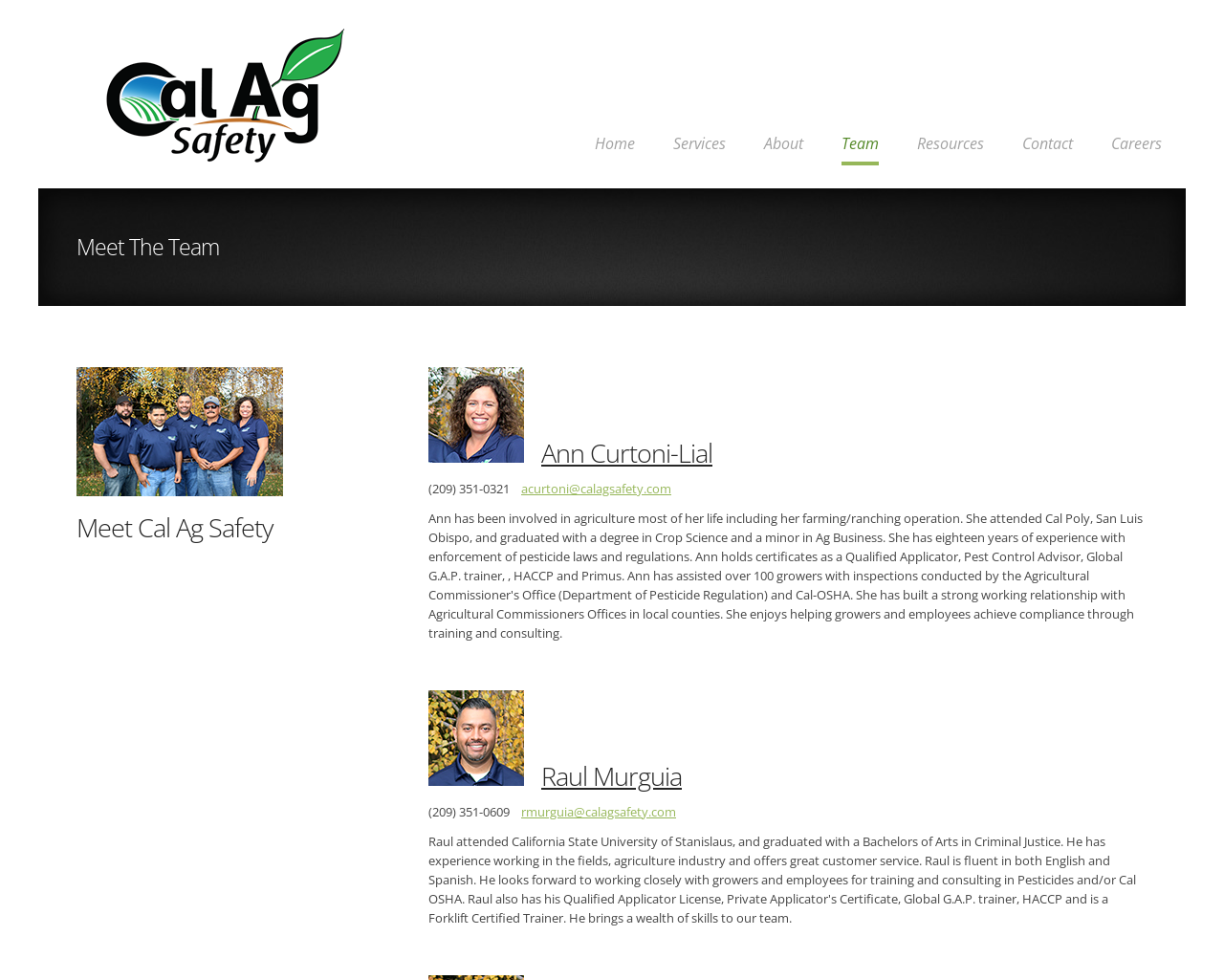Please specify the bounding box coordinates of the element that should be clicked to execute the given instruction: 'Go to the About page'. Ensure the coordinates are four float numbers between 0 and 1, expressed as [left, top, right, bottom].

[0.624, 0.139, 0.656, 0.165]